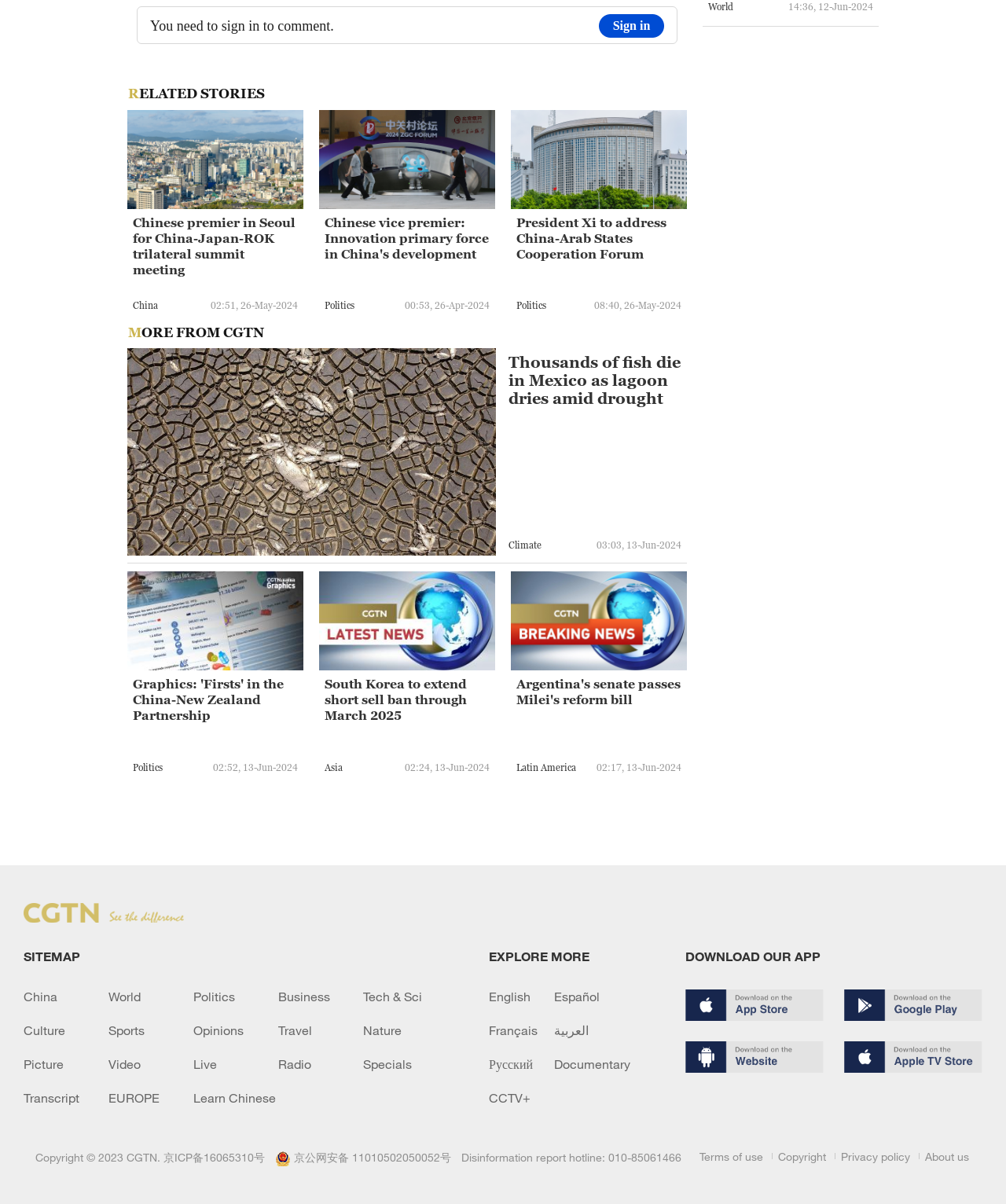Please identify the bounding box coordinates of the element that needs to be clicked to perform the following instruction: "Read the 'Politics' news".

[0.323, 0.249, 0.352, 0.259]